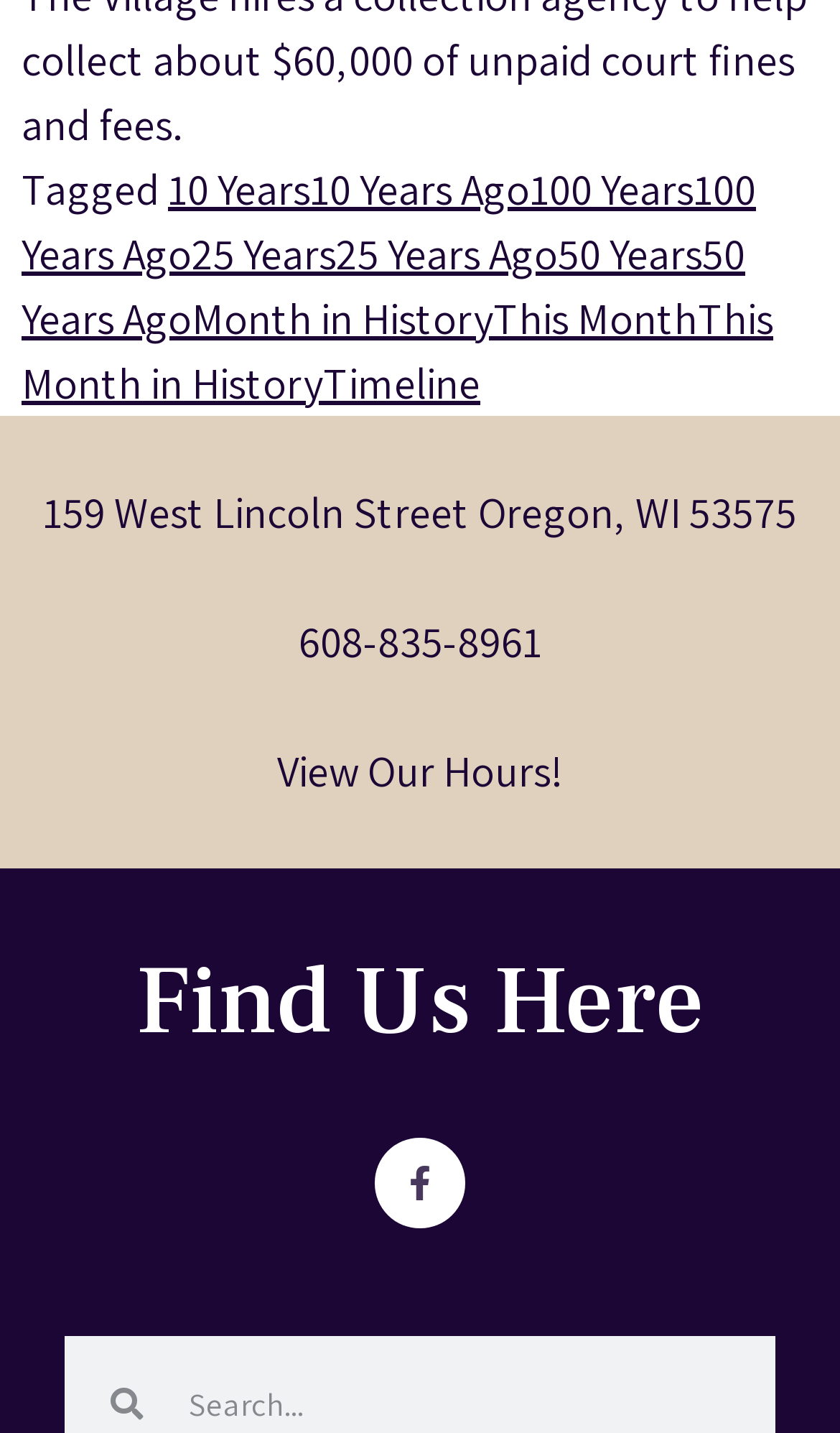Carefully observe the image and respond to the question with a detailed answer:
What is the address of the location?

I found the address by looking at the static text element located at [0.051, 0.338, 0.949, 0.377] which contains the address '159 West Lincoln Street Oregon, WI 53575'.